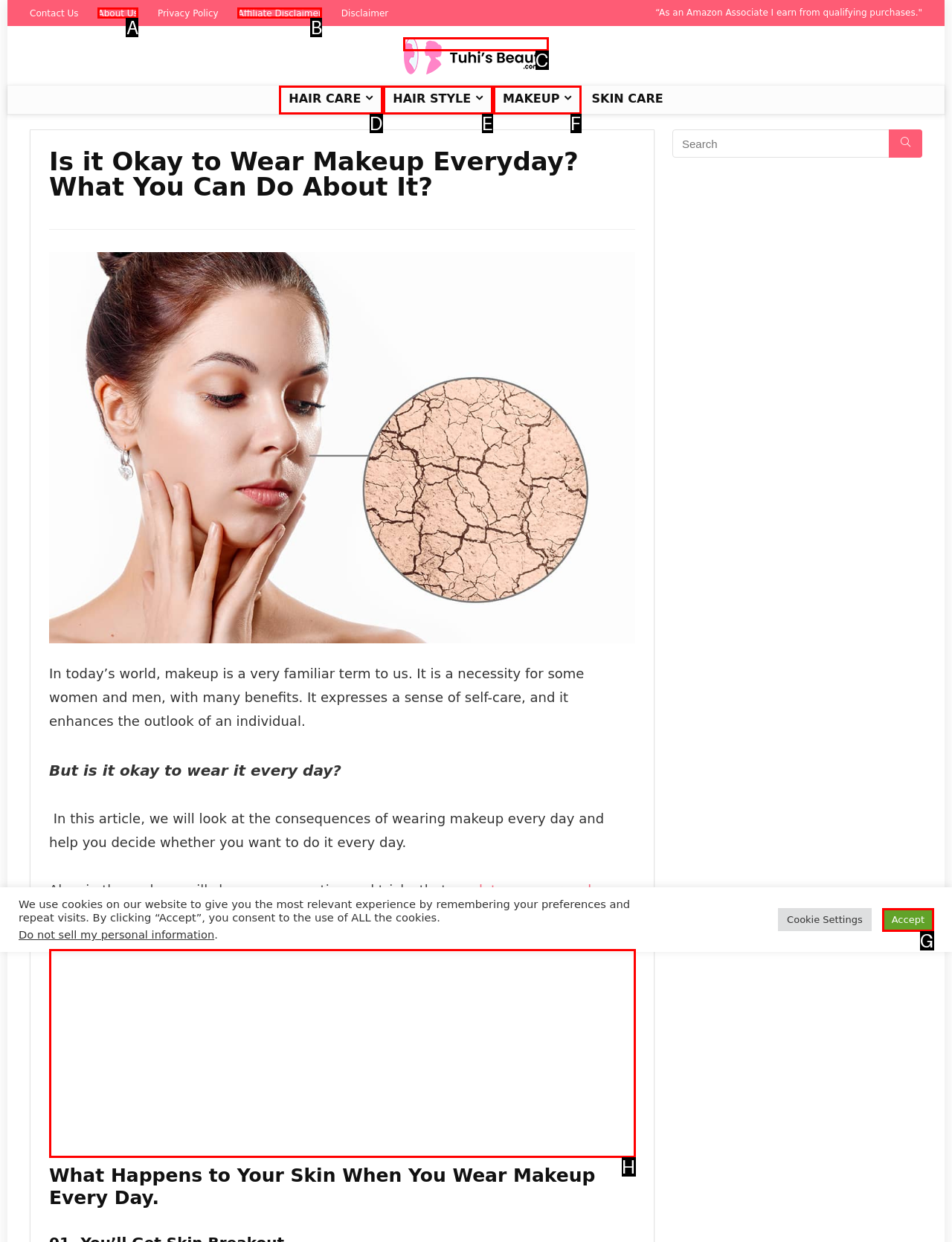For the task "Click the 'Tuhis Beauty' link", which option's letter should you click? Answer with the letter only.

C